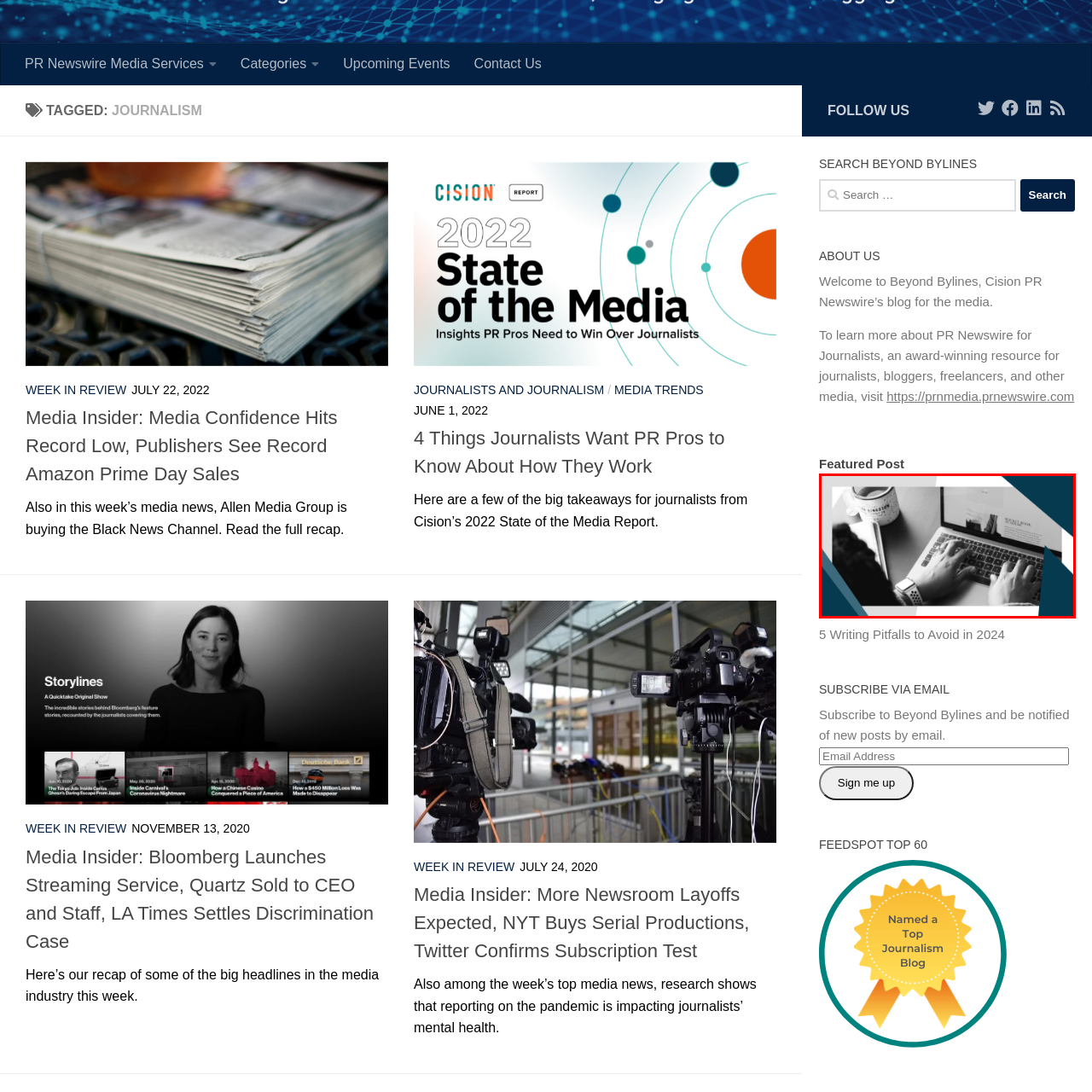What is on the left side of the laptop?
Examine the image highlighted by the red bounding box and answer briefly with one word or a short phrase.

A coffee mug